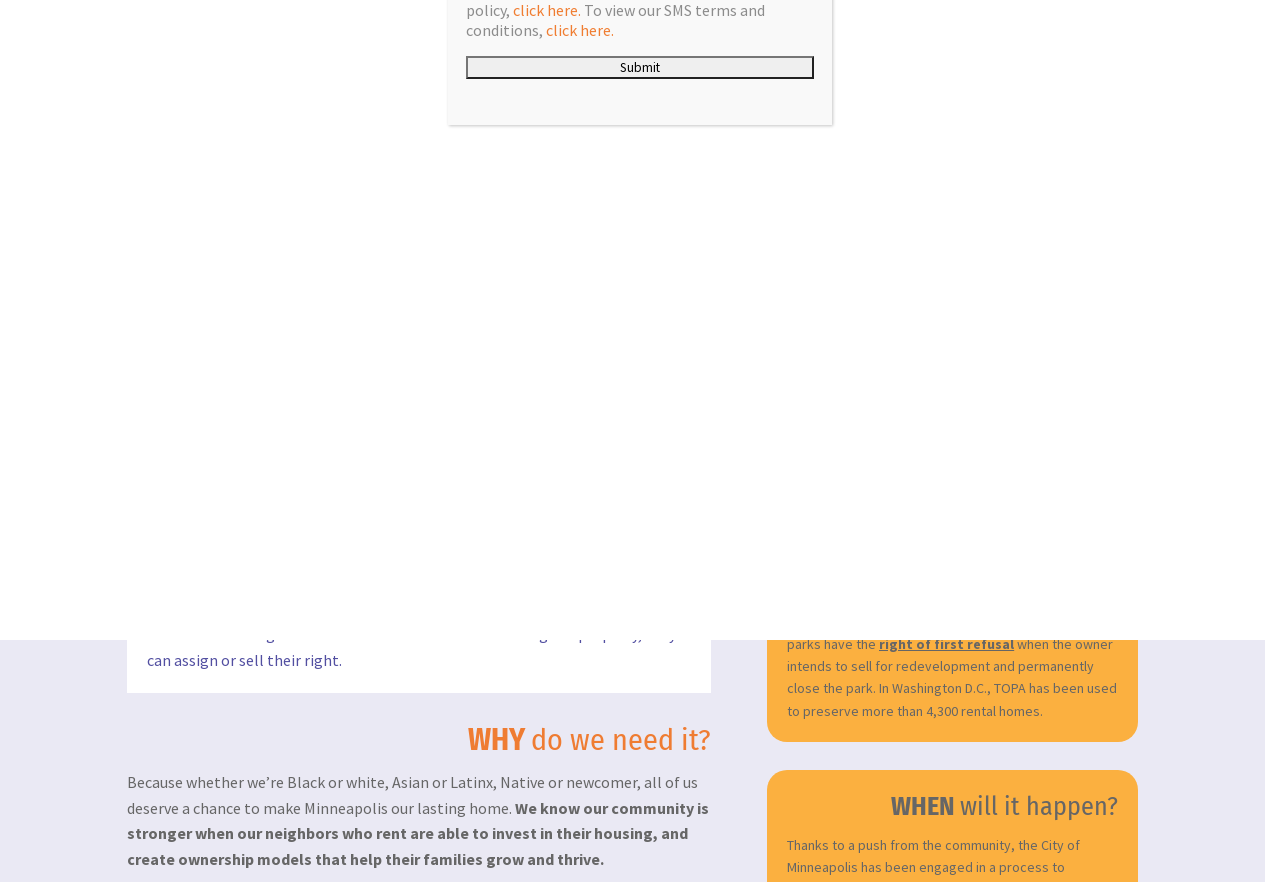Given the element description: "Inquilinxs Unidxs por Justicia", predict the bounding box coordinates of this UI element. The coordinates must be four float numbers between 0 and 1, given as [left, top, right, bottom].

[0.285, 0.173, 0.45, 0.196]